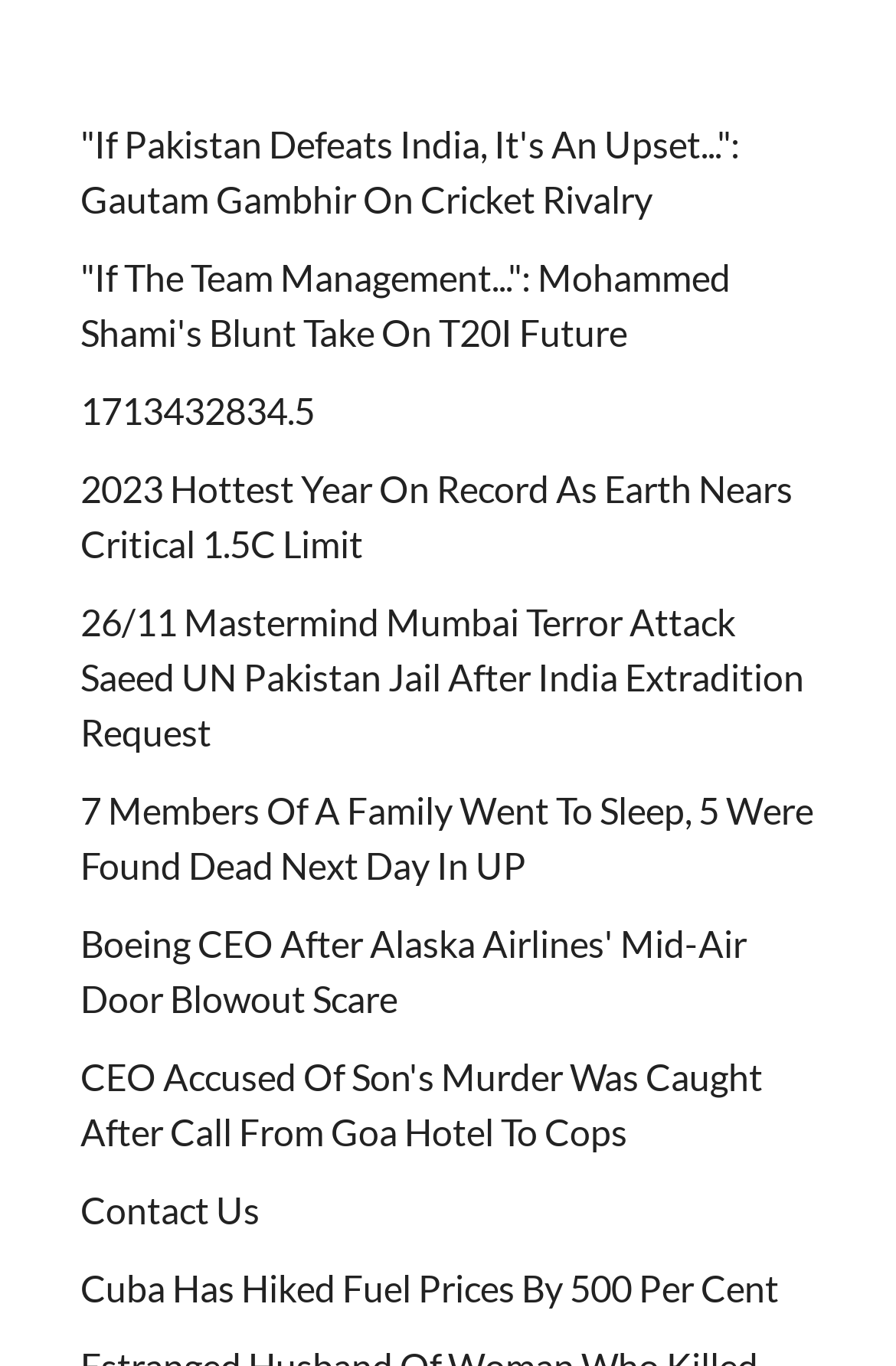Please find the bounding box coordinates (top-left x, top-left y, bottom-right x, bottom-right y) in the screenshot for the UI element described as follows: Contact Us

[0.09, 0.869, 0.29, 0.901]